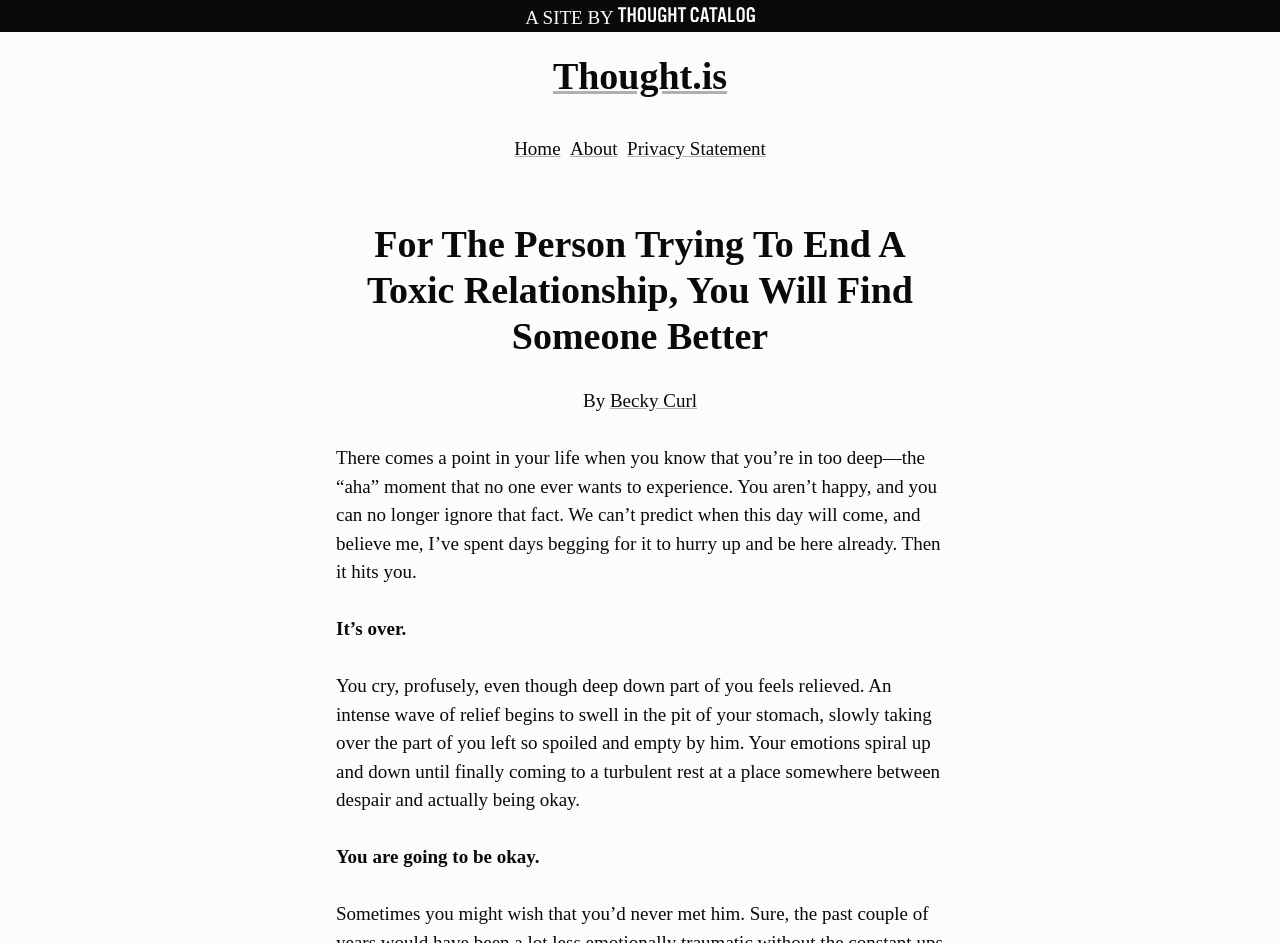Please extract the primary headline from the webpage.

For The Person Trying To End A Toxic Relationship, You Will Find Someone Better